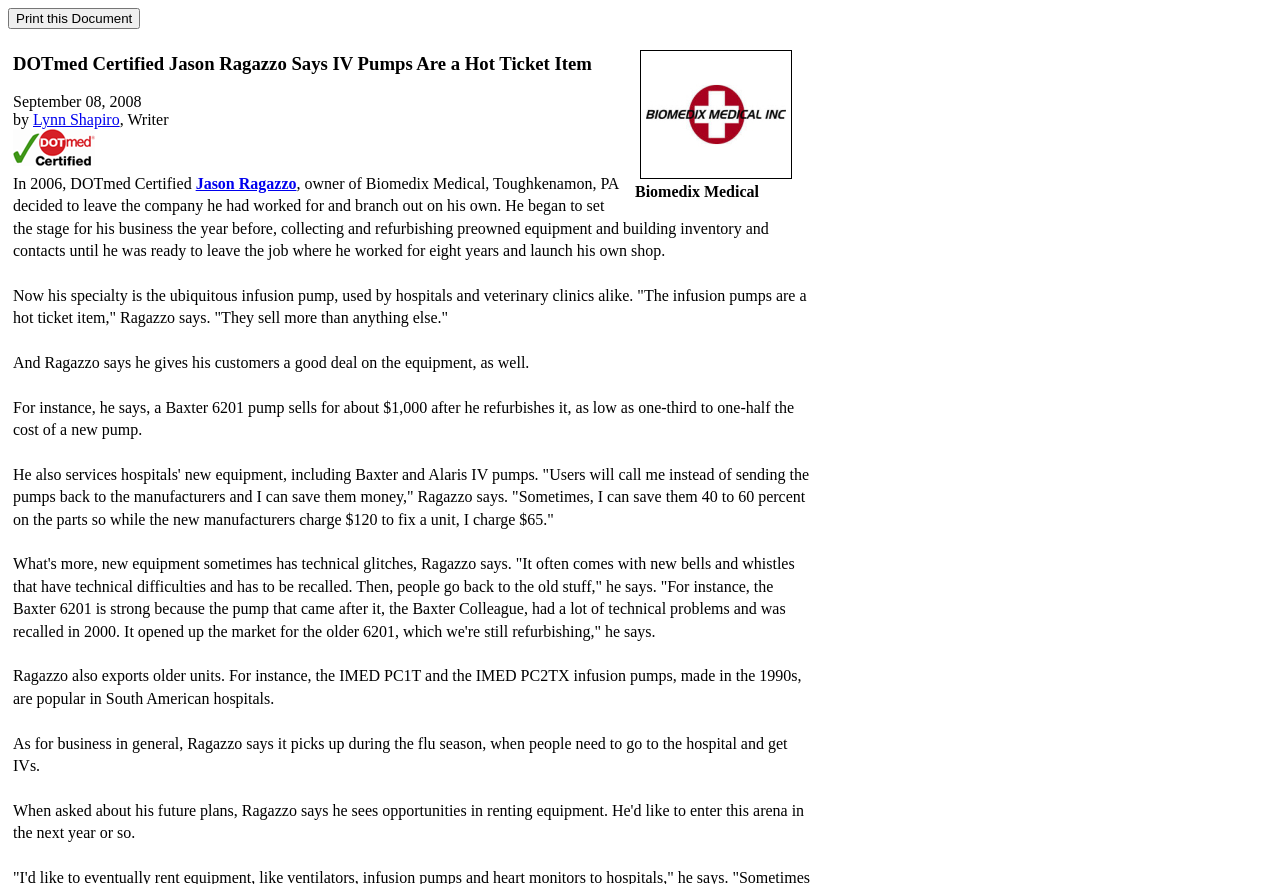Bounding box coordinates are specified in the format (top-left x, top-left y, bottom-right x, bottom-right y). All values are floating point numbers bounded between 0 and 1. Please provide the bounding box coordinate of the region this sentence describes: name="Print" value="Print this Document"

[0.006, 0.009, 0.11, 0.033]